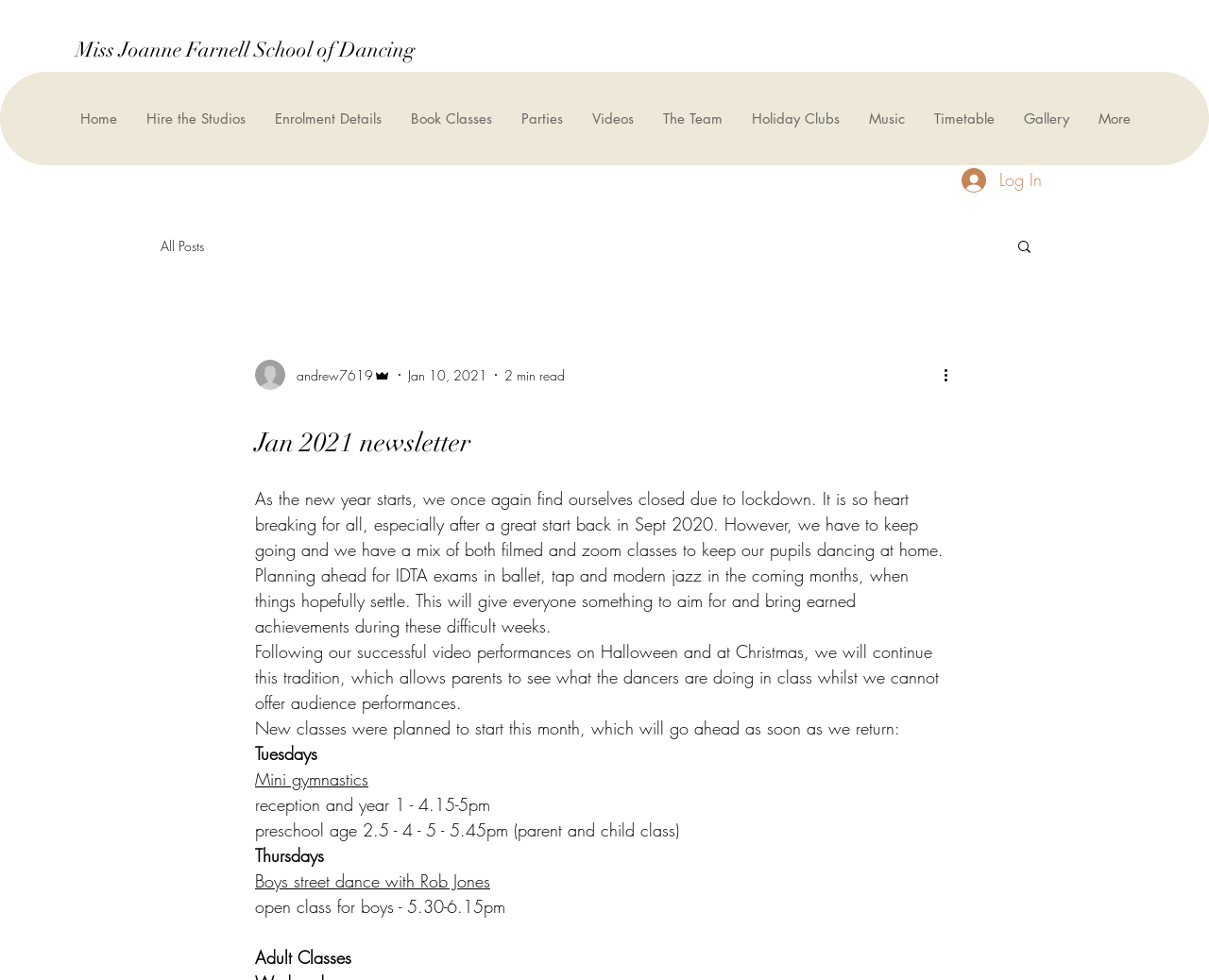Show the bounding box coordinates for the HTML element described as: "Shipping Information".

None